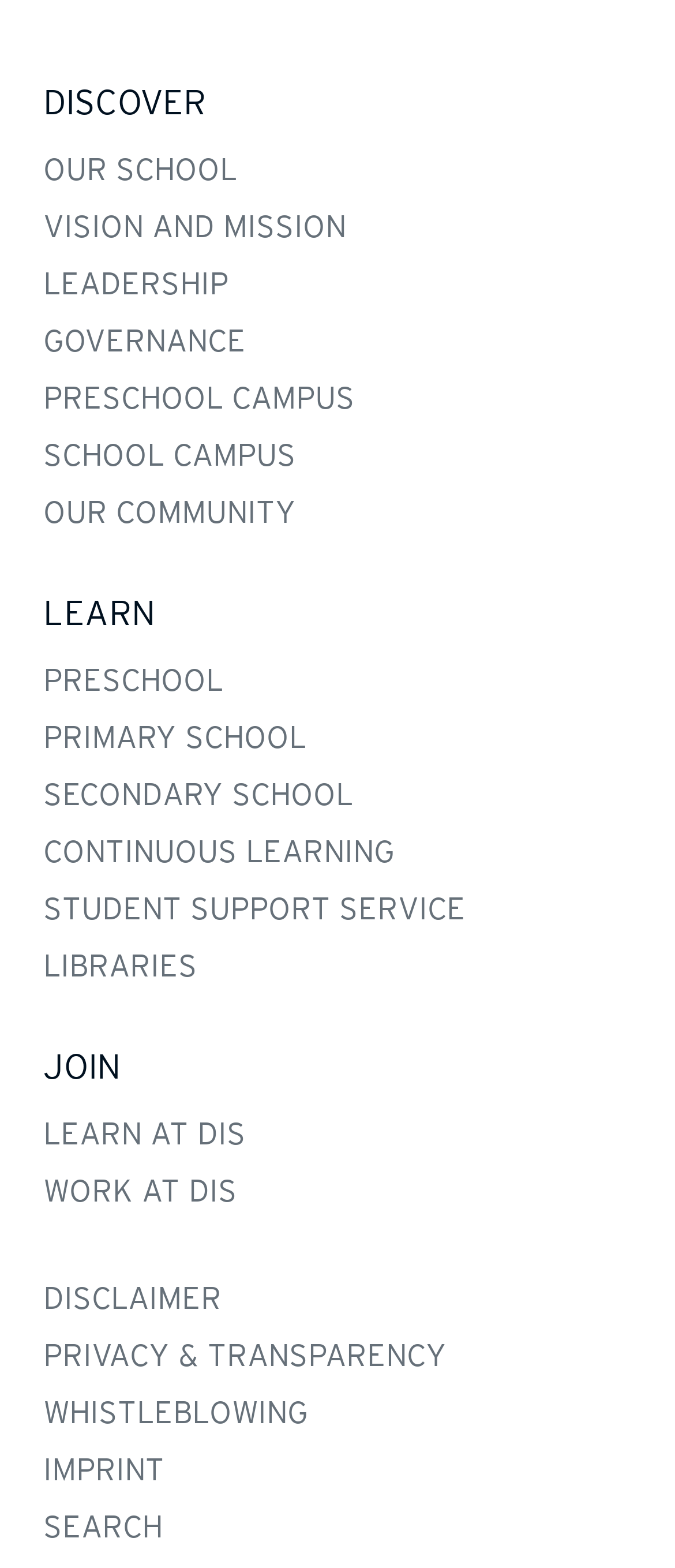Give a one-word or one-phrase response to the question: 
How many links are related to working or learning at DIS?

2